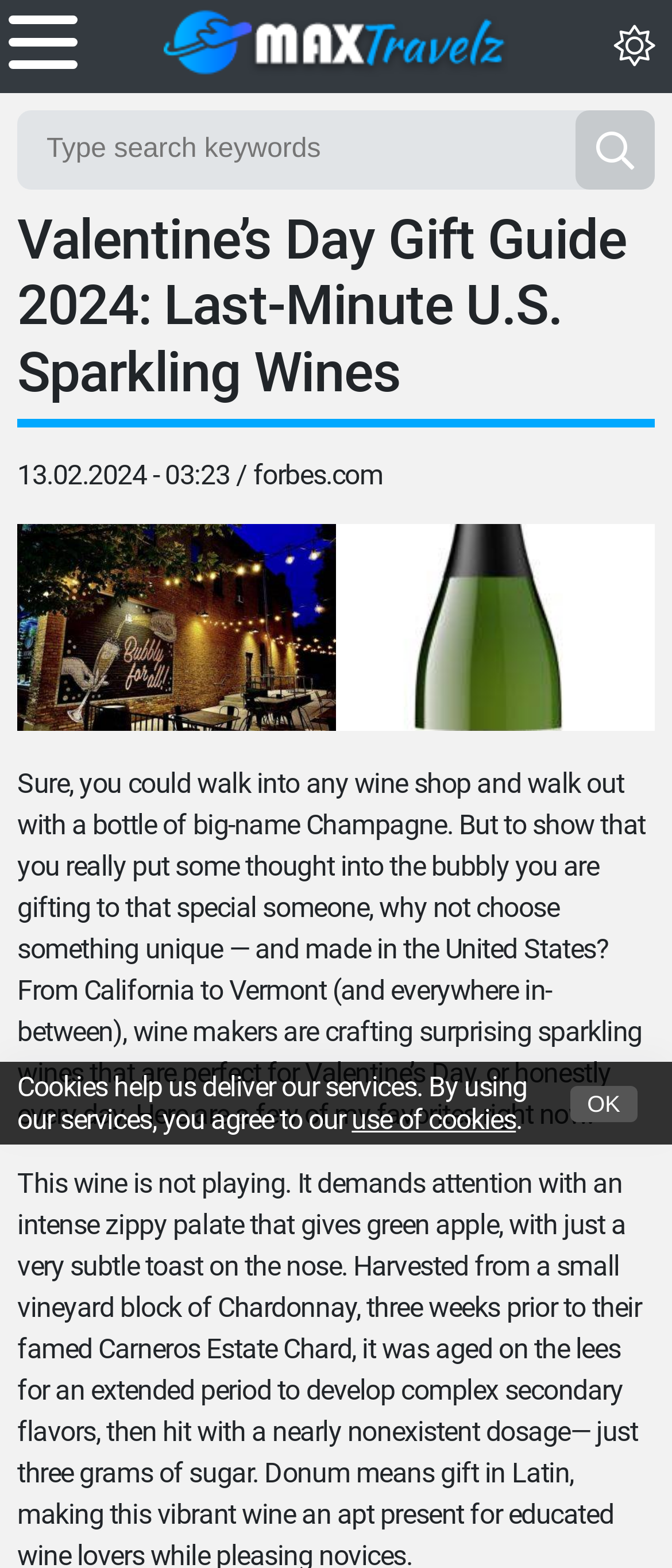What is the purpose of the search box?
Analyze the image and provide a thorough answer to the question.

The search box is located at the top of the webpage, and it allows users to search for specific content within the webpage or the entire Forbes.com website.